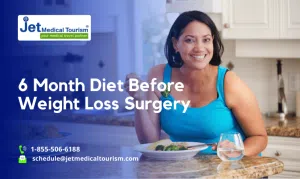What services does Jet Medical Tourism offer?
Give a single word or phrase answer based on the content of the image.

Medical tourism services